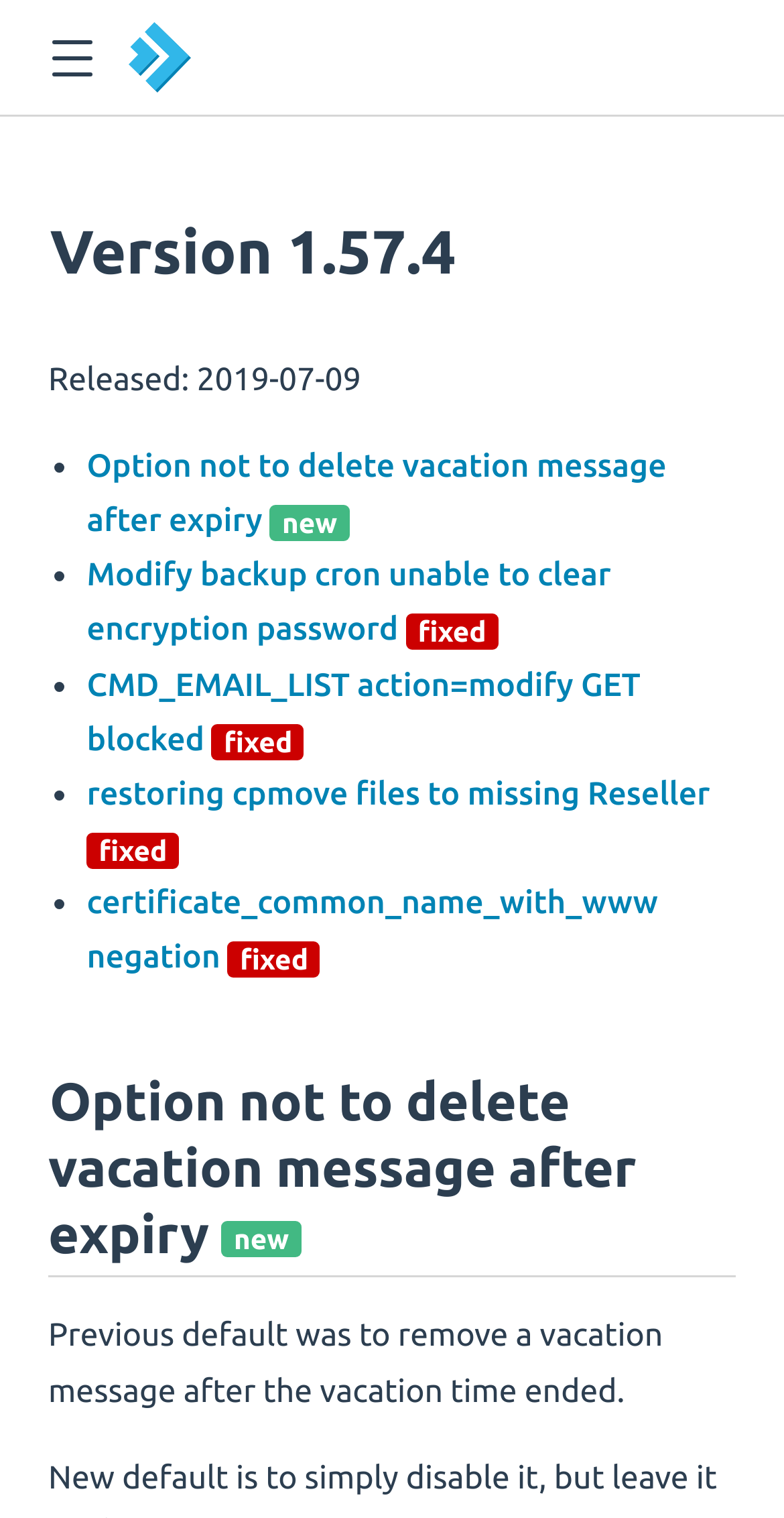What is the release date of Version 1.57.4?
Based on the screenshot, respond with a single word or phrase.

2019-07-09